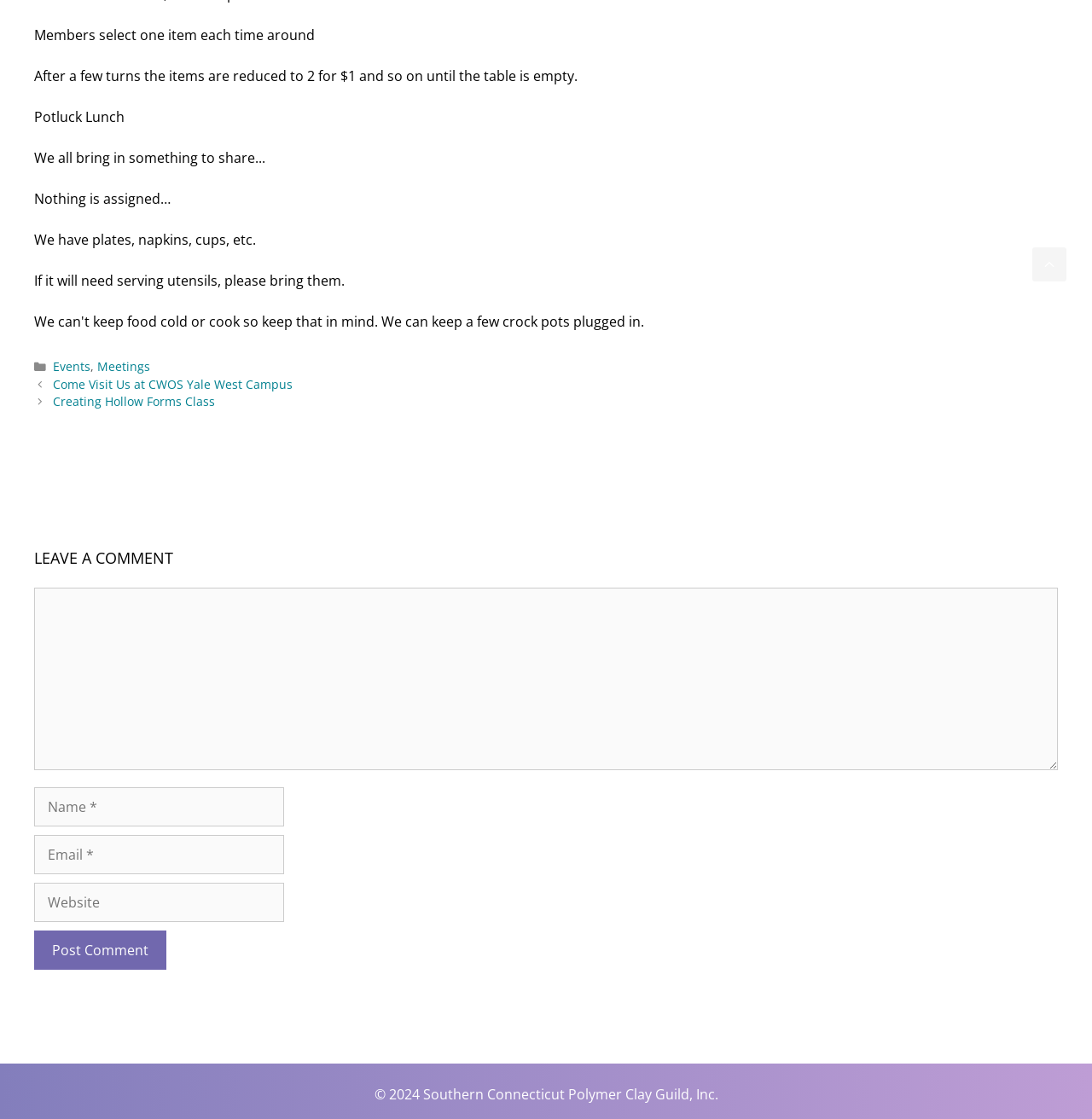Given the following UI element description: "name="submit" value="Post Comment"", find the bounding box coordinates in the webpage screenshot.

[0.031, 0.831, 0.152, 0.866]